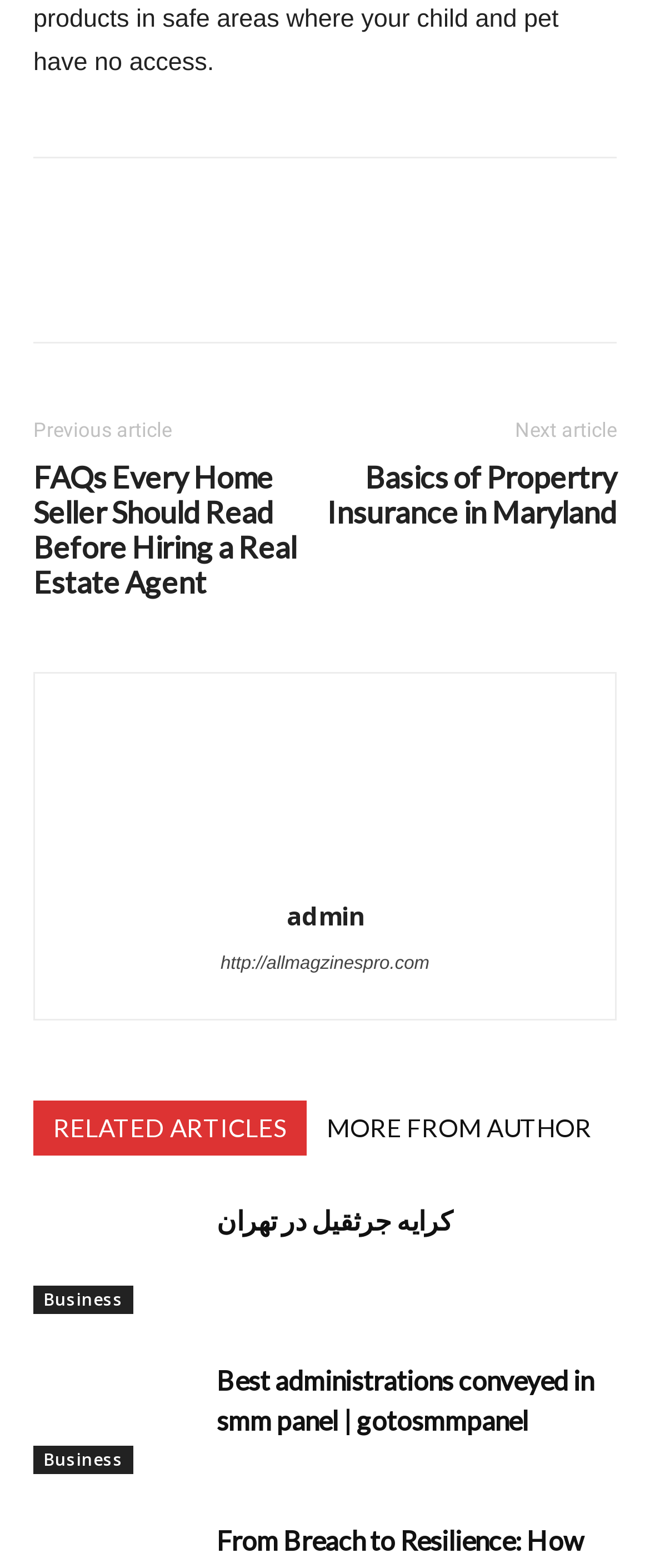How many image elements are there on the webpage?
Based on the image, give a concise answer in the form of a single word or short phrase.

2